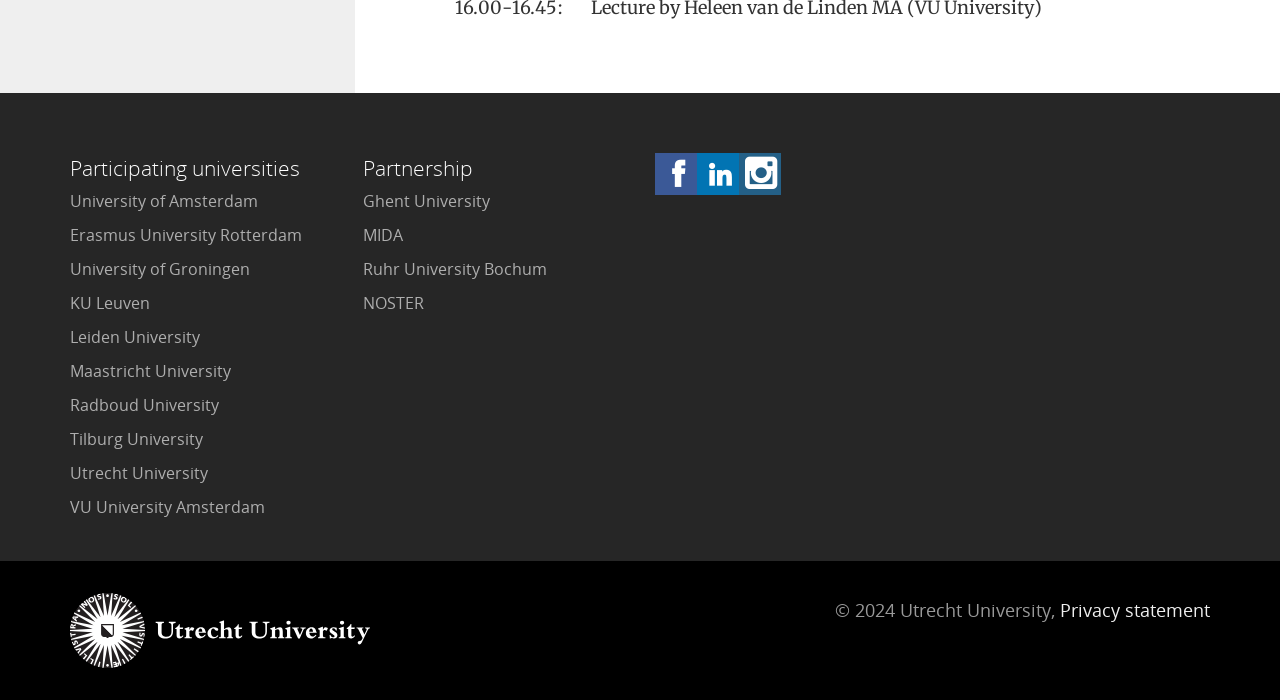Locate the bounding box coordinates of the element to click to perform the following action: 'View the Privacy statement'. The coordinates should be given as four float values between 0 and 1, in the form of [left, top, right, bottom].

[0.828, 0.855, 0.945, 0.889]